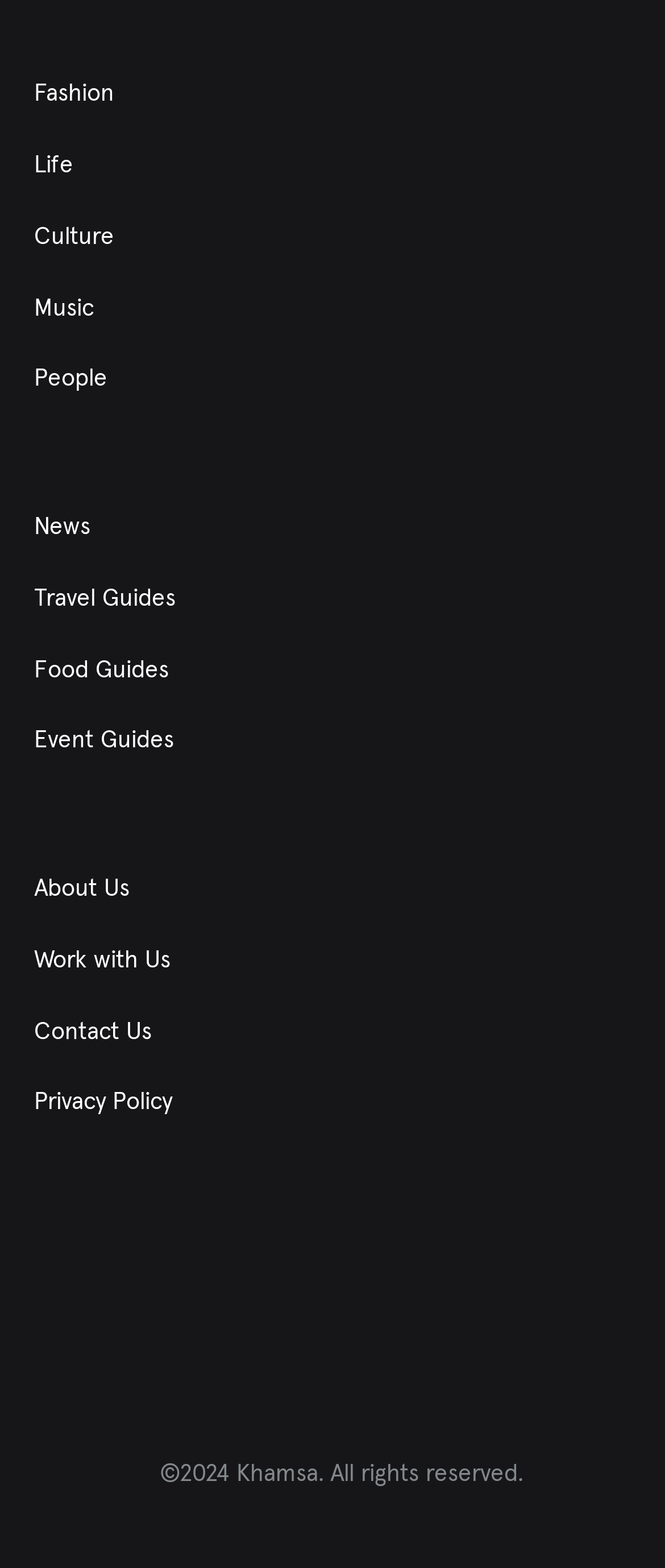Can you find the bounding box coordinates for the element that needs to be clicked to execute this instruction: "View Travel Guides"? The coordinates should be given as four float numbers between 0 and 1, i.e., [left, top, right, bottom].

[0.051, 0.401, 0.264, 0.425]